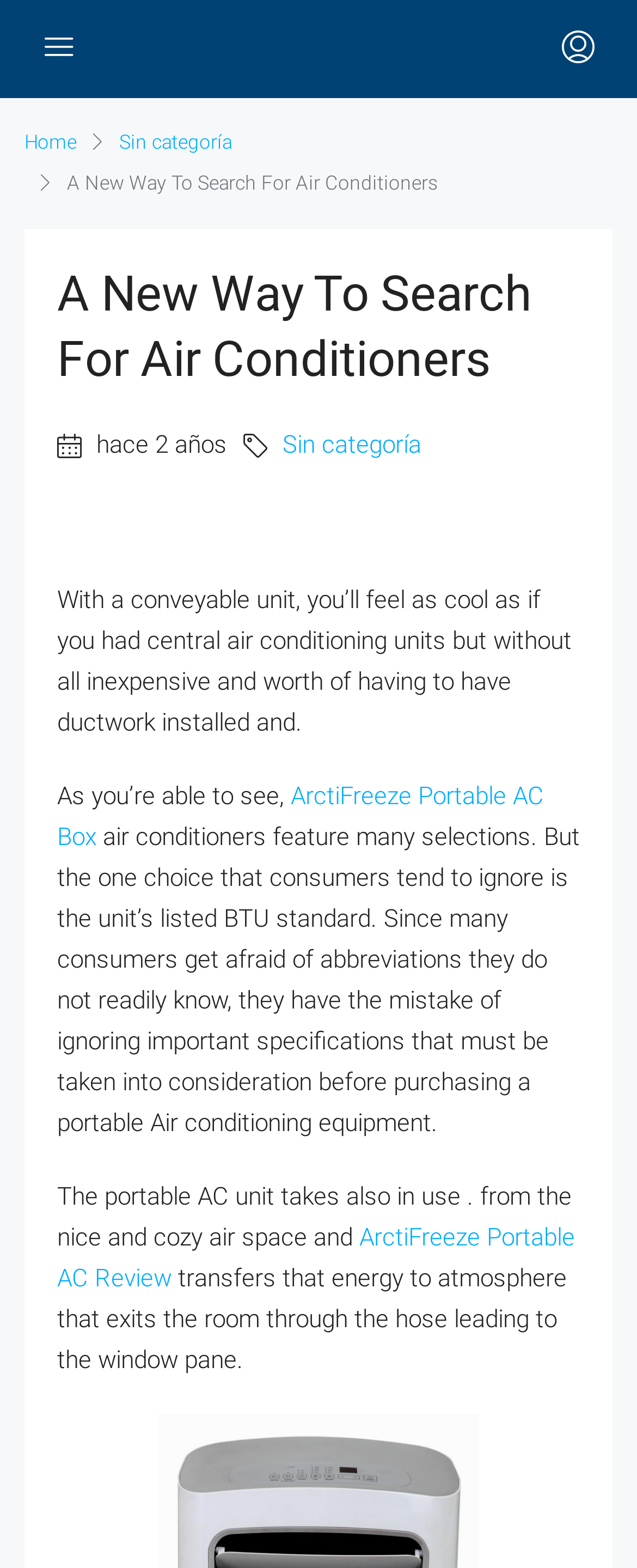Identify the main heading from the webpage and provide its text content.

A New Way To Search For Air Conditioners